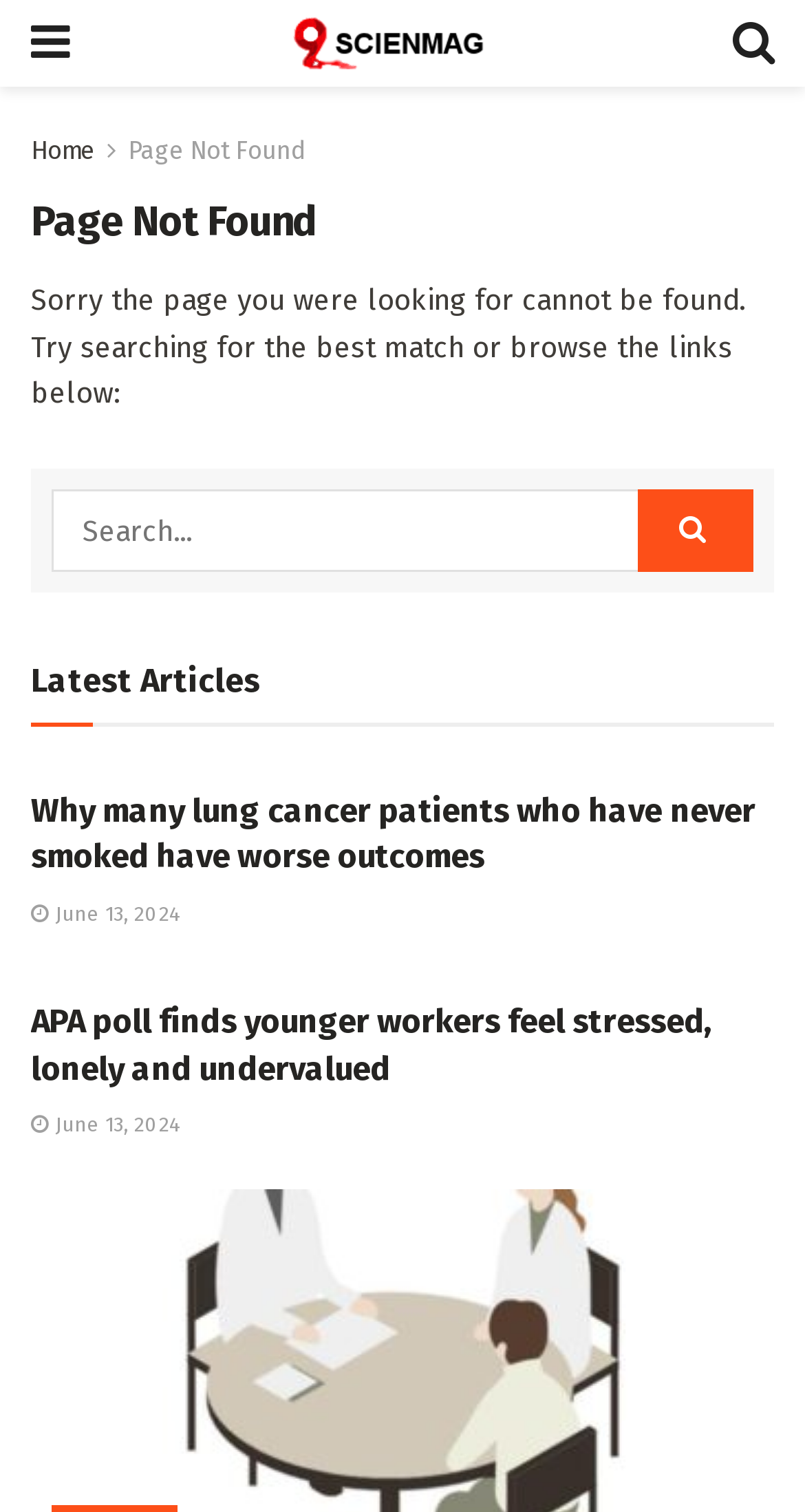What is the purpose of the textbox?
Answer the question with a single word or phrase by looking at the picture.

Search